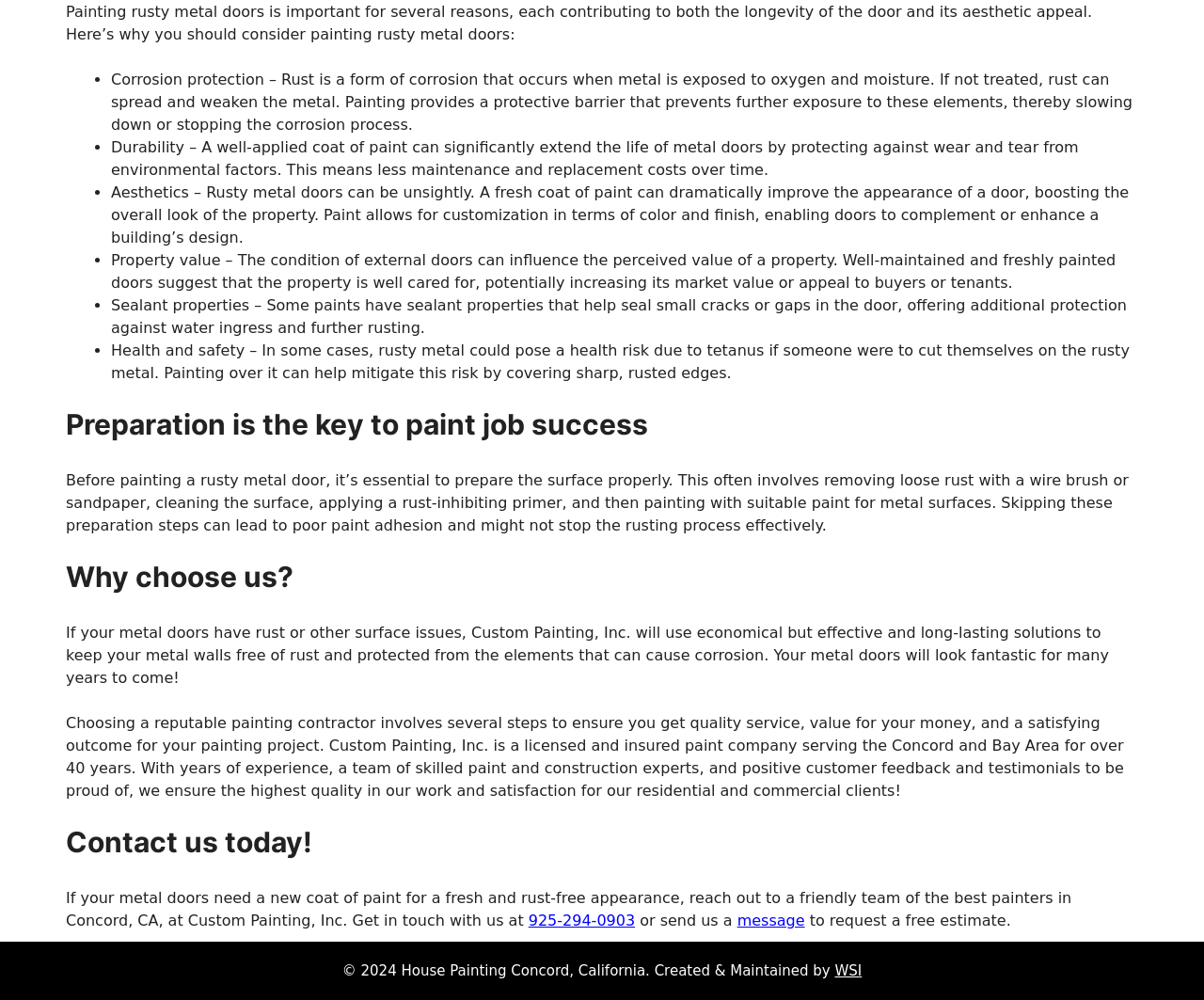How can I contact Custom Painting, Inc.?
Please ensure your answer to the question is detailed and covers all necessary aspects.

The webpage provides a phone number, 925-294-0903, and an option to send a message to contact Custom Painting, Inc. for a free estimate or to inquire about their services.